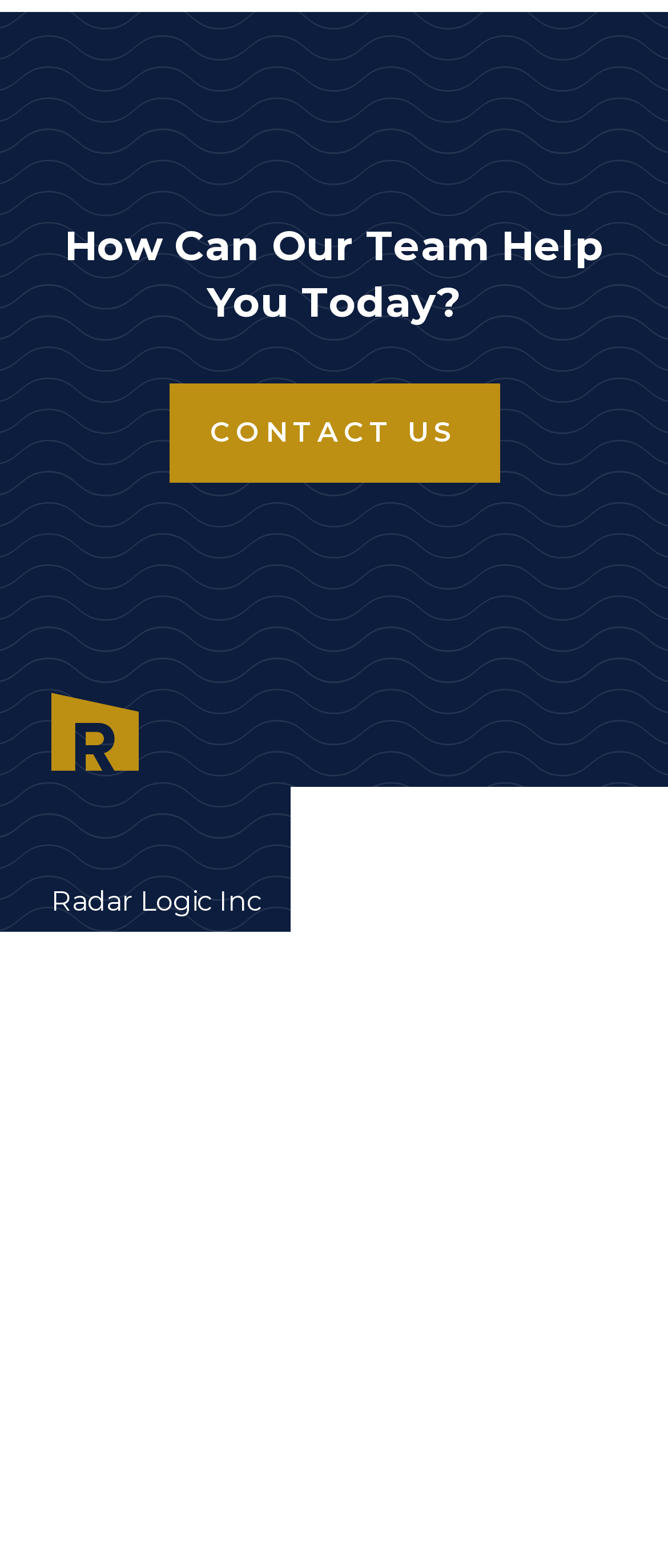Respond with a single word or phrase for the following question: 
What is the address?

180 Varick St #502, New York, NY 10014